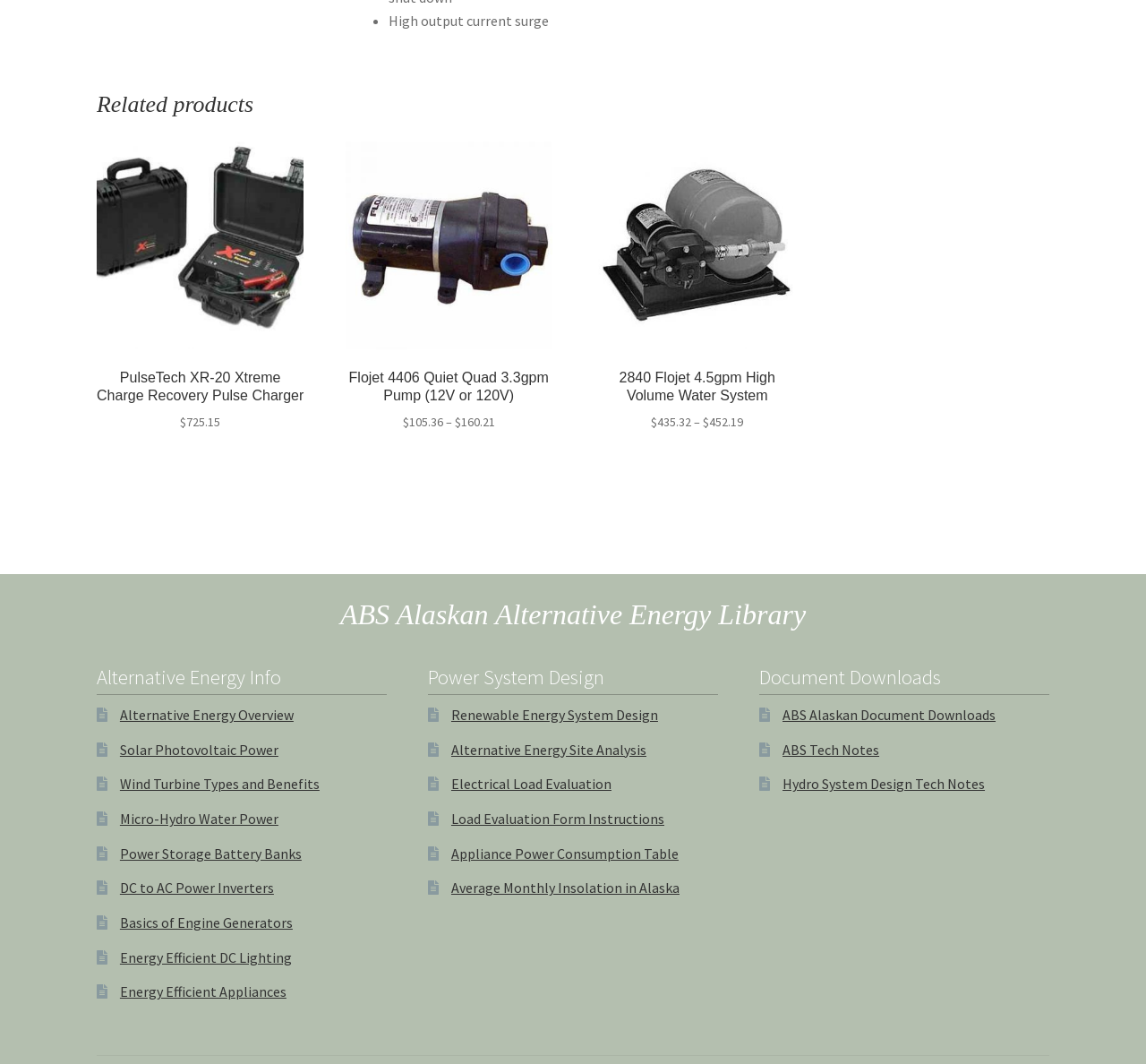Can you find the bounding box coordinates for the element to click on to achieve the instruction: "Read about Alternative Energy Overview"?

[0.105, 0.663, 0.256, 0.68]